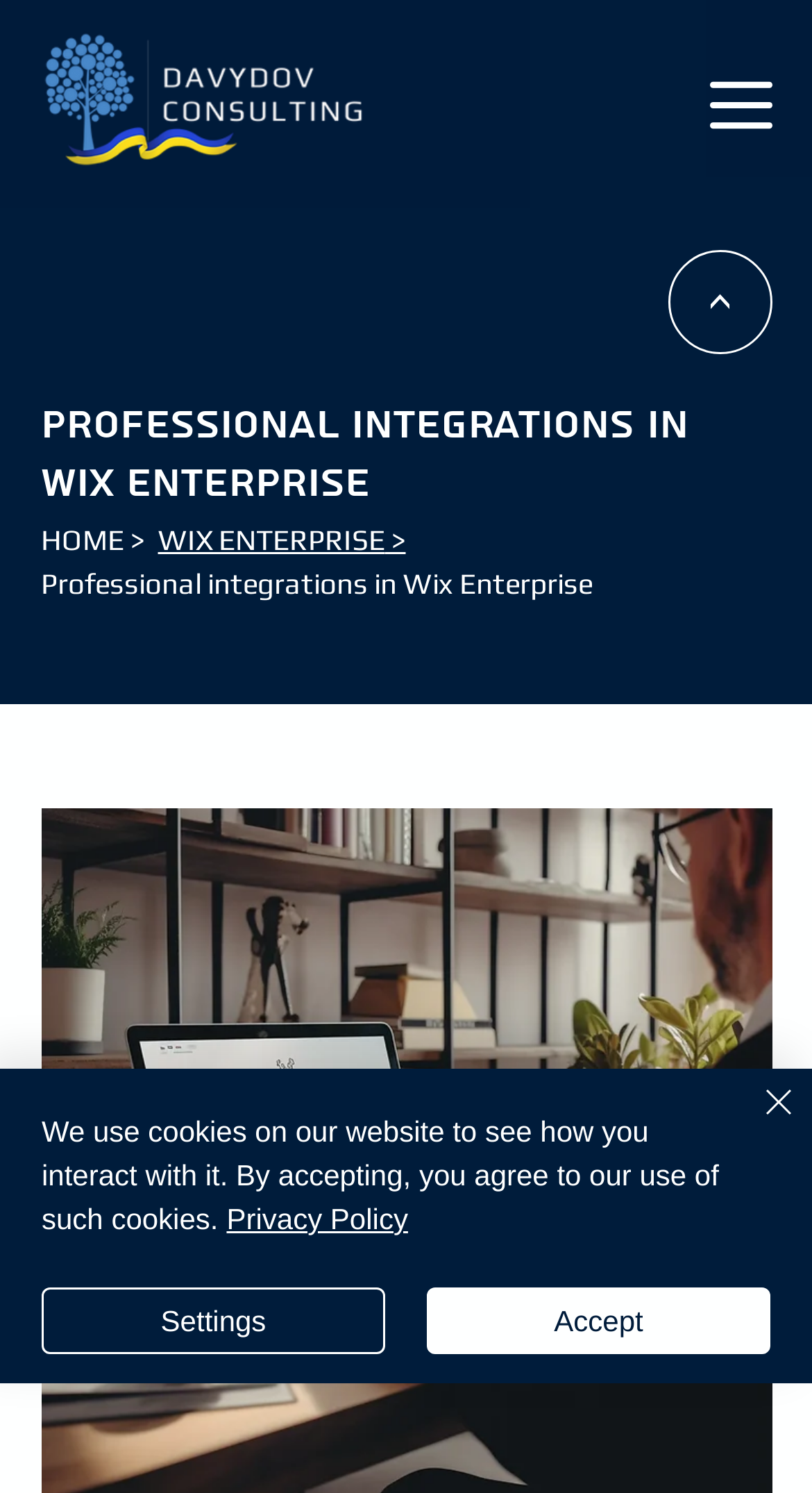What is the purpose of the alert at the bottom?
Please provide a single word or phrase in response based on the screenshot.

cookie policy